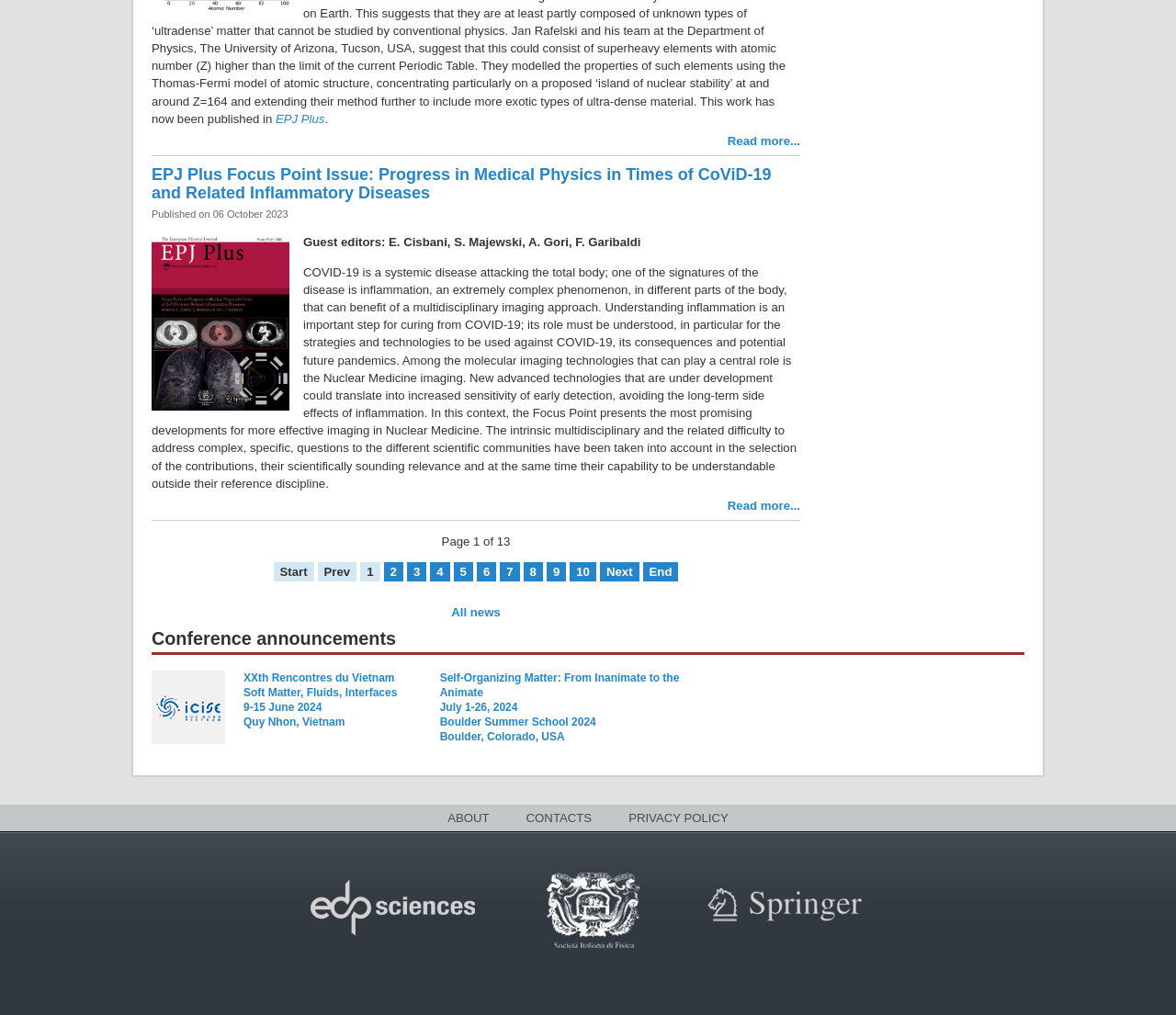Determine the bounding box coordinates of the clickable region to carry out the instruction: "Read more about XXth Rencontres du Vietnam".

[0.207, 0.662, 0.338, 0.718]